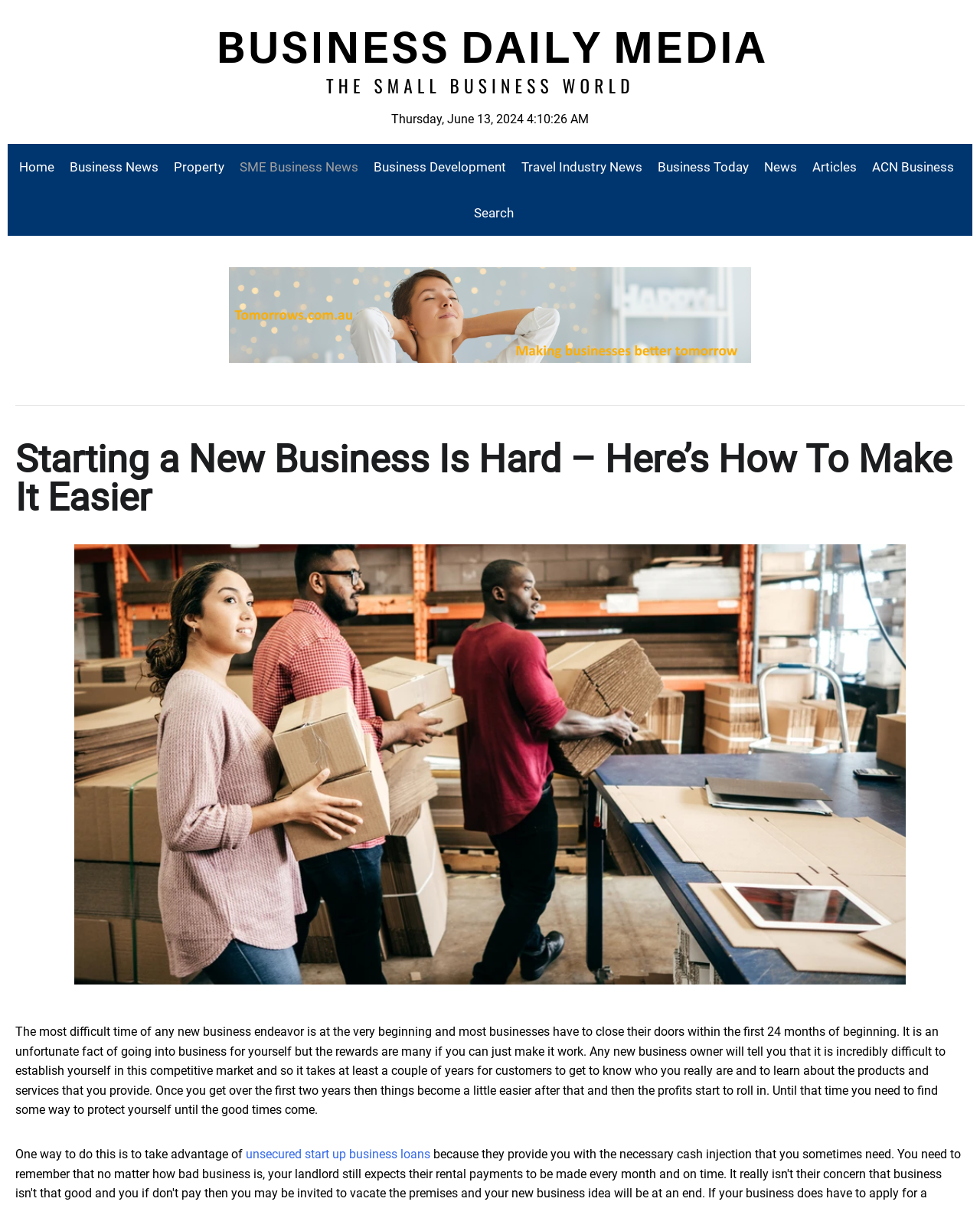What is the name of the media outlet?
Based on the visual, give a brief answer using one word or a short phrase.

Business Daily Media